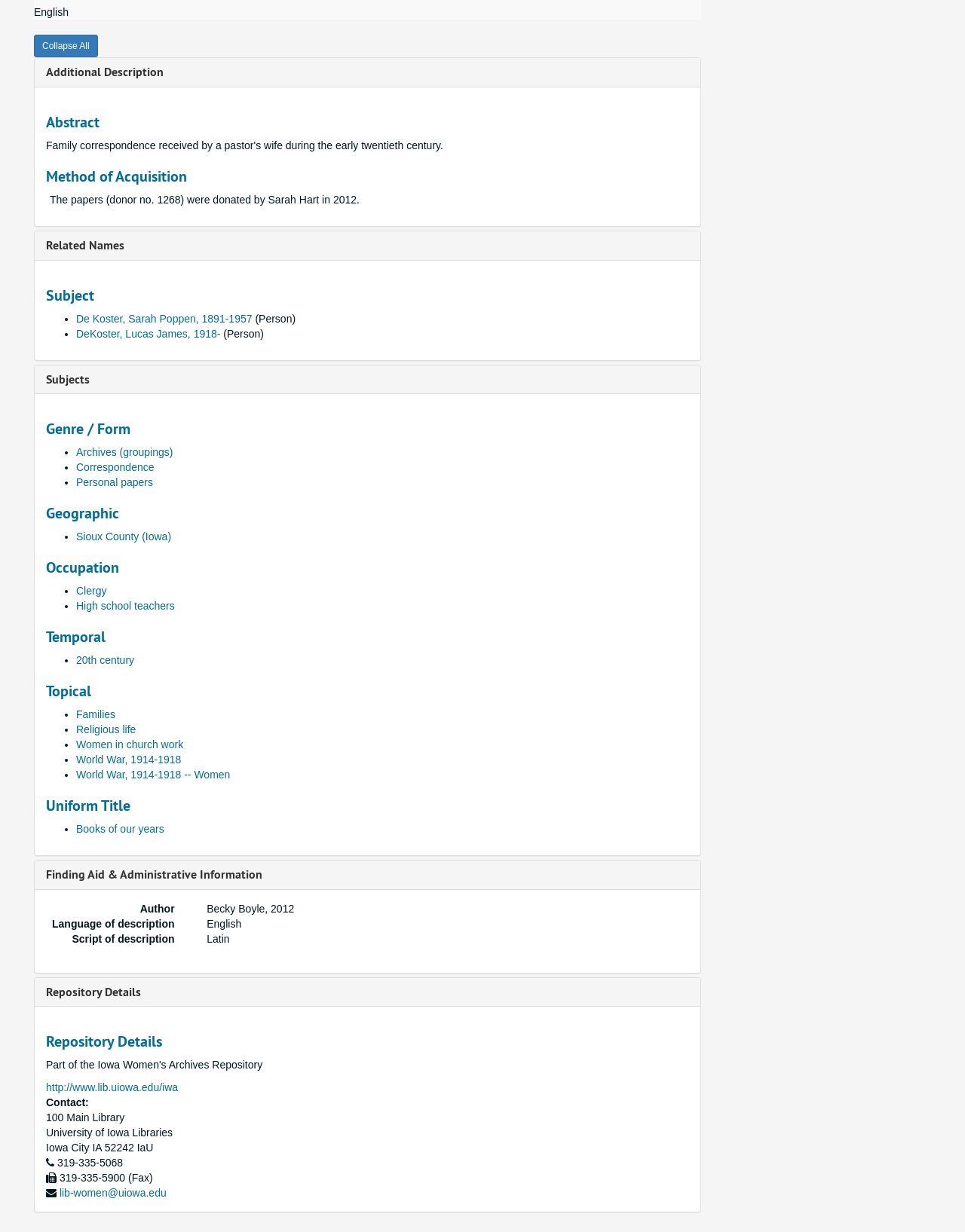What is the language of description?
From the details in the image, provide a complete and detailed answer to the question.

I found the answer by looking at the 'Language of description' section under 'Finding Aid & Administrative Information', which states that the language of description is English.